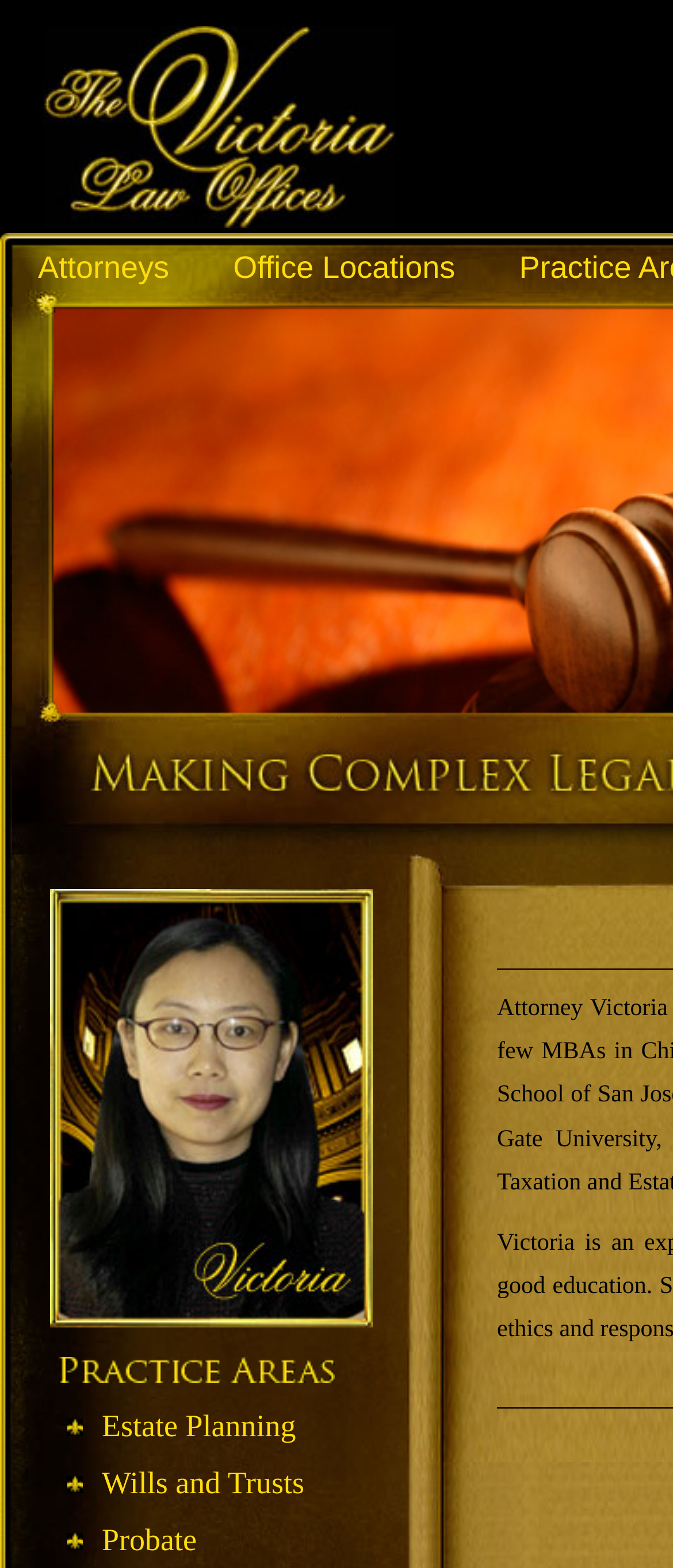Provide a one-word or one-phrase answer to the question:
What is the first practice area listed?

Estate Planning